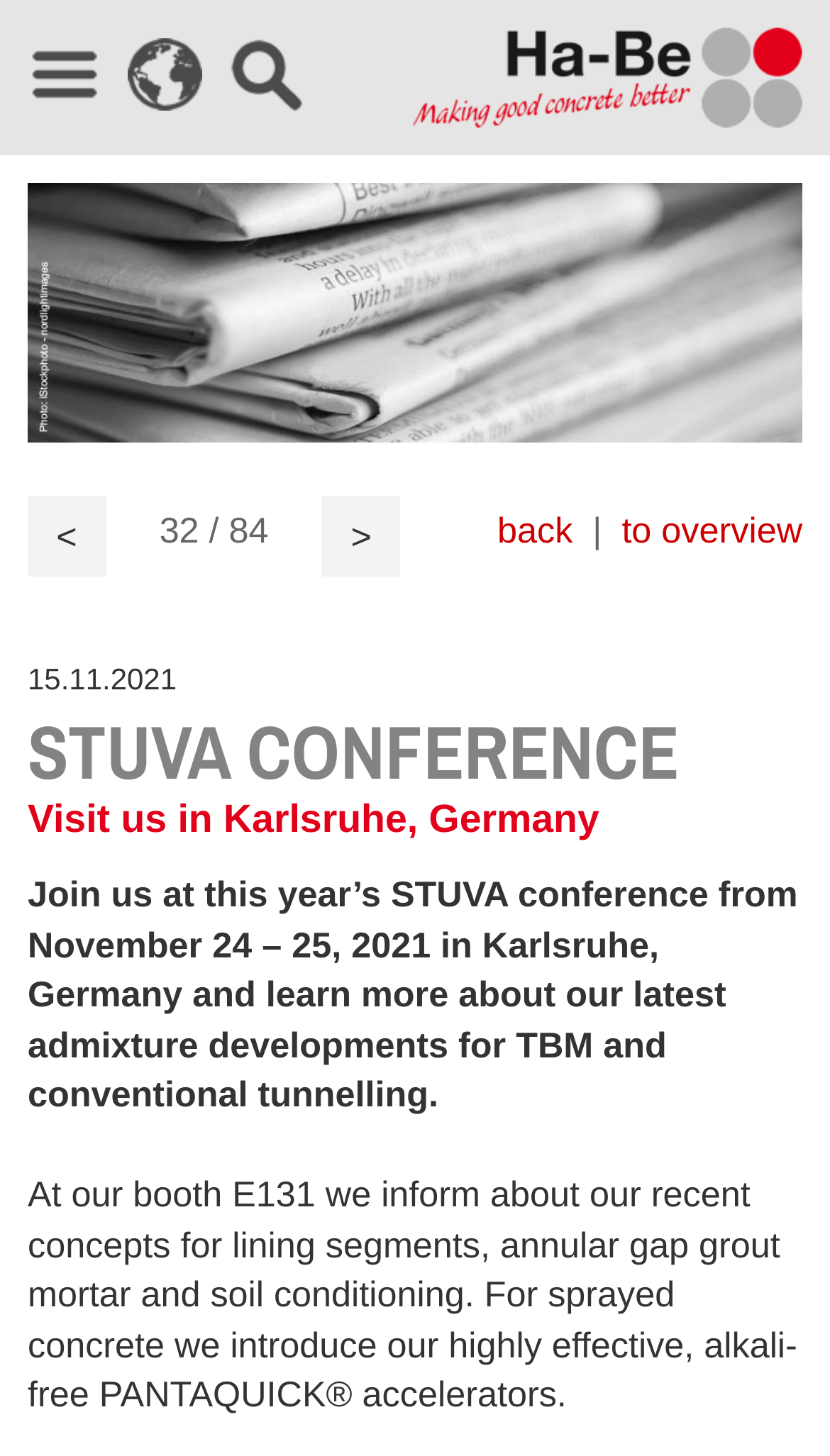Please provide a brief answer to the question using only one word or phrase: 
What is the date of the STUVA conference?

November 24 – 25, 2021